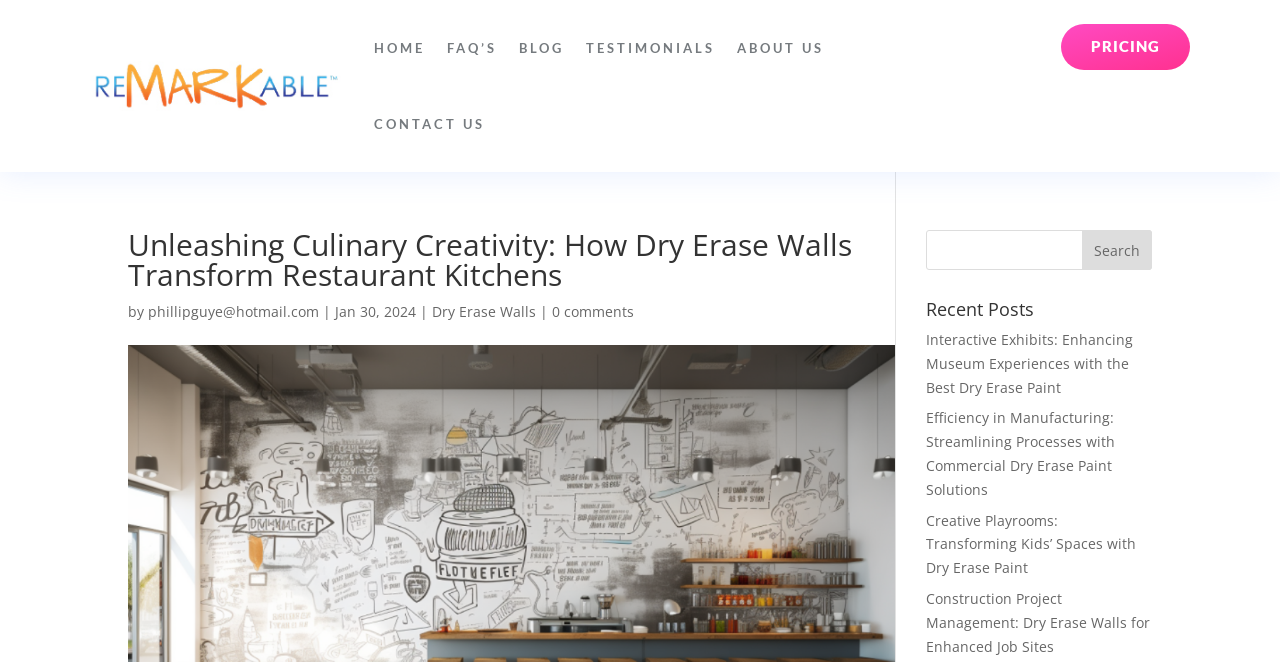Please identify the coordinates of the bounding box for the clickable region that will accomplish this instruction: "check pricing".

[0.829, 0.036, 0.93, 0.105]